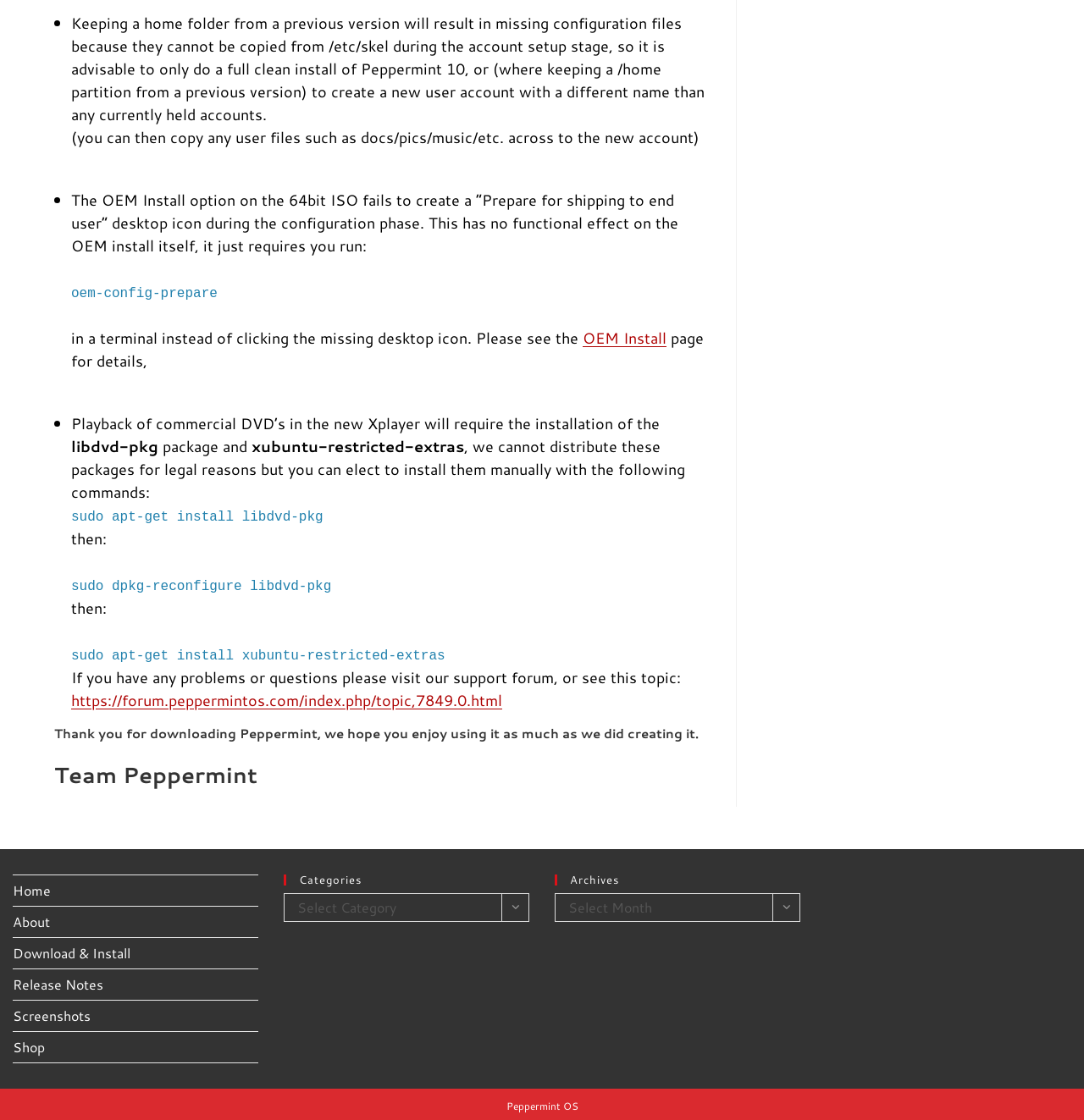Please indicate the bounding box coordinates for the clickable area to complete the following task: "Click the 'Home' link". The coordinates should be specified as four float numbers between 0 and 1, i.e., [left, top, right, bottom].

[0.012, 0.786, 0.047, 0.804]